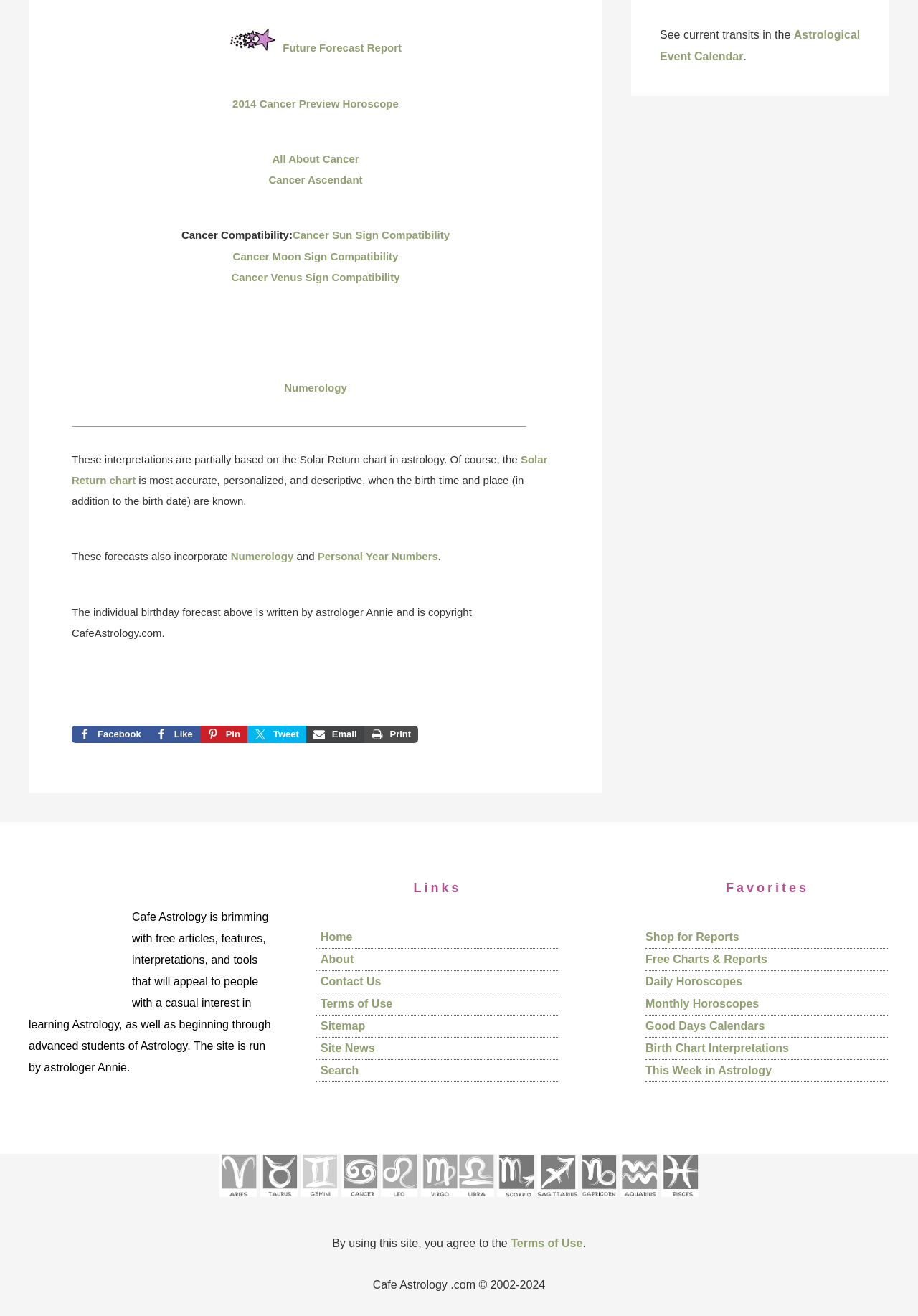Analyze the image and give a detailed response to the question:
What is the purpose of the Solar Return chart?

According to the text on the webpage, the Solar Return chart is used to provide accurate and personalized astrological forecasts, and it is most accurate when the birth time and place are known.